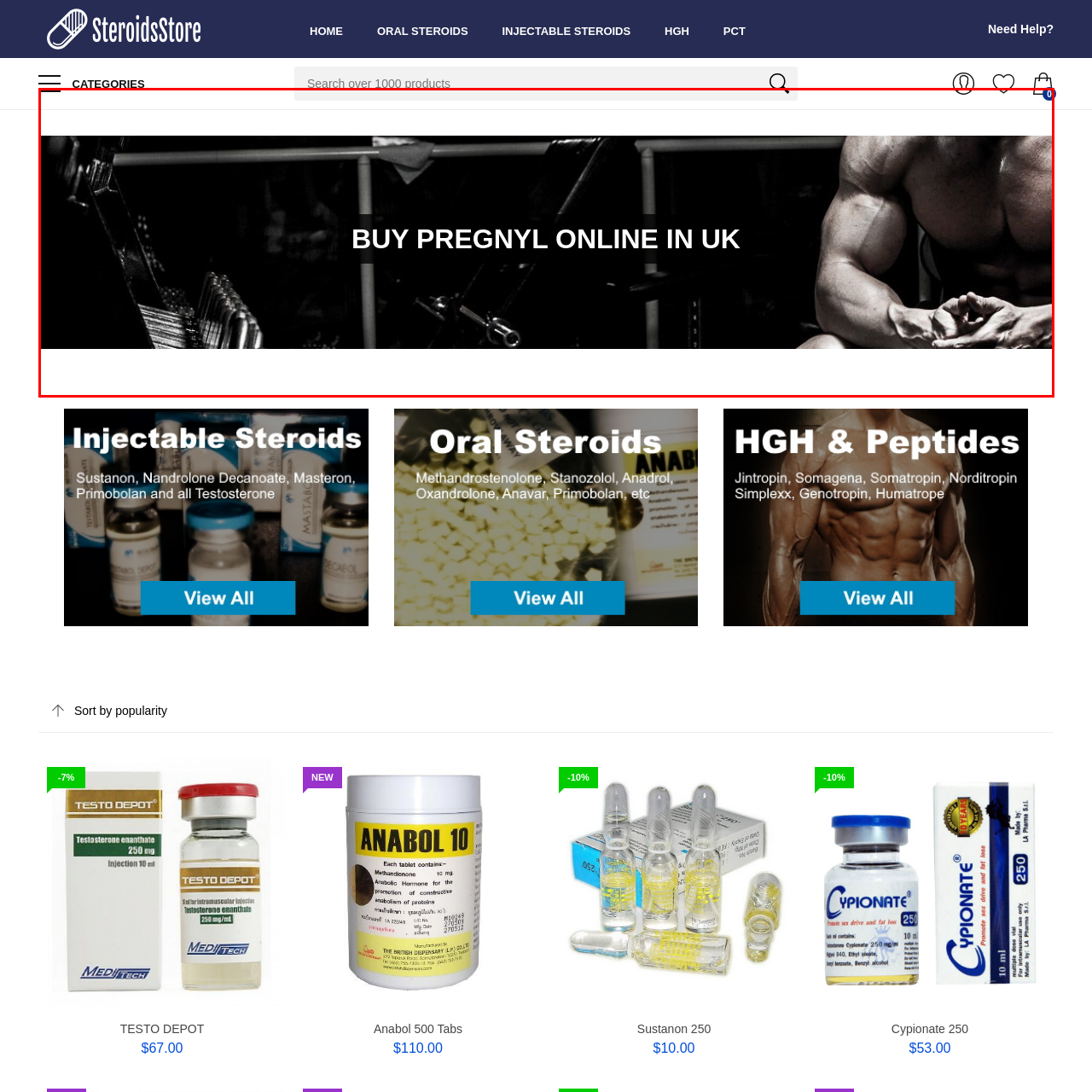Detail the visual elements present in the red-framed section of the image.

The image features a striking black-and-white design prominently displaying the text "BUY PREGNYL ONLINE IN UK." This text is centrally positioned against a backdrop that includes gym equipment, hinting at a fitness-related theme. The muscular forearm of an individual is seen on the right, showcasing strength and fitness, adding a sense of dynamism to the visual. This promotional element is designed to attract users interested in purchasing Pregnyl online, encapsulating the essence of health and wellness, particularly in the context of steroid use and bodybuilding.